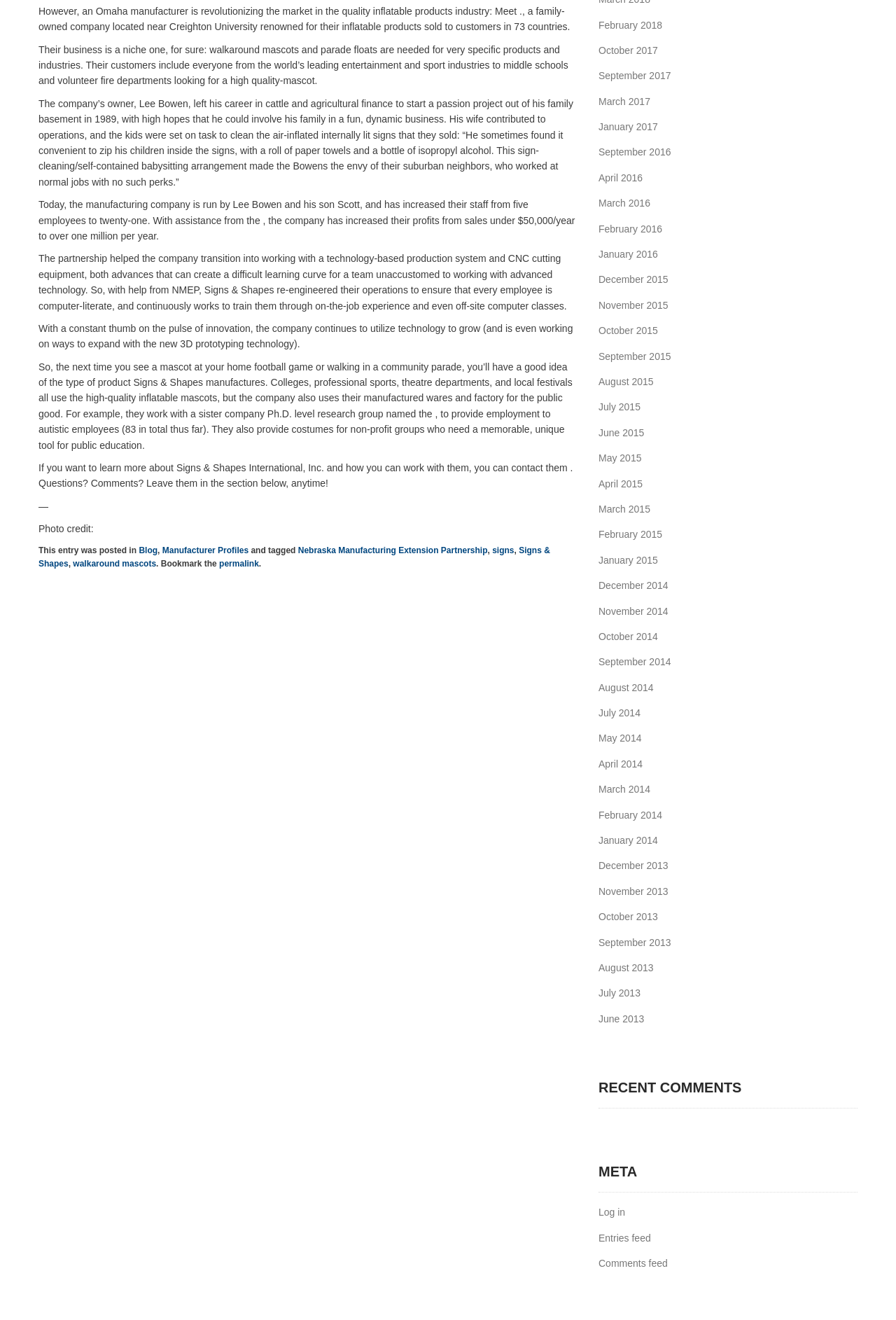For the given element description walkaround mascots, determine the bounding box coordinates of the UI element. The coordinates should follow the format (top-left x, top-left y, bottom-right x, bottom-right y) and be within the range of 0 to 1.

[0.082, 0.423, 0.174, 0.431]